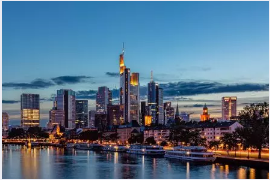What is the significance of Frankfurt in European affairs?
Provide a detailed and well-explained answer to the question.

The image caption highlights the city's emerging significance in European regulatory affairs, as it is associated with the headline 'Frankfurt wins competition to host pan-European anti-money laundering agency'.